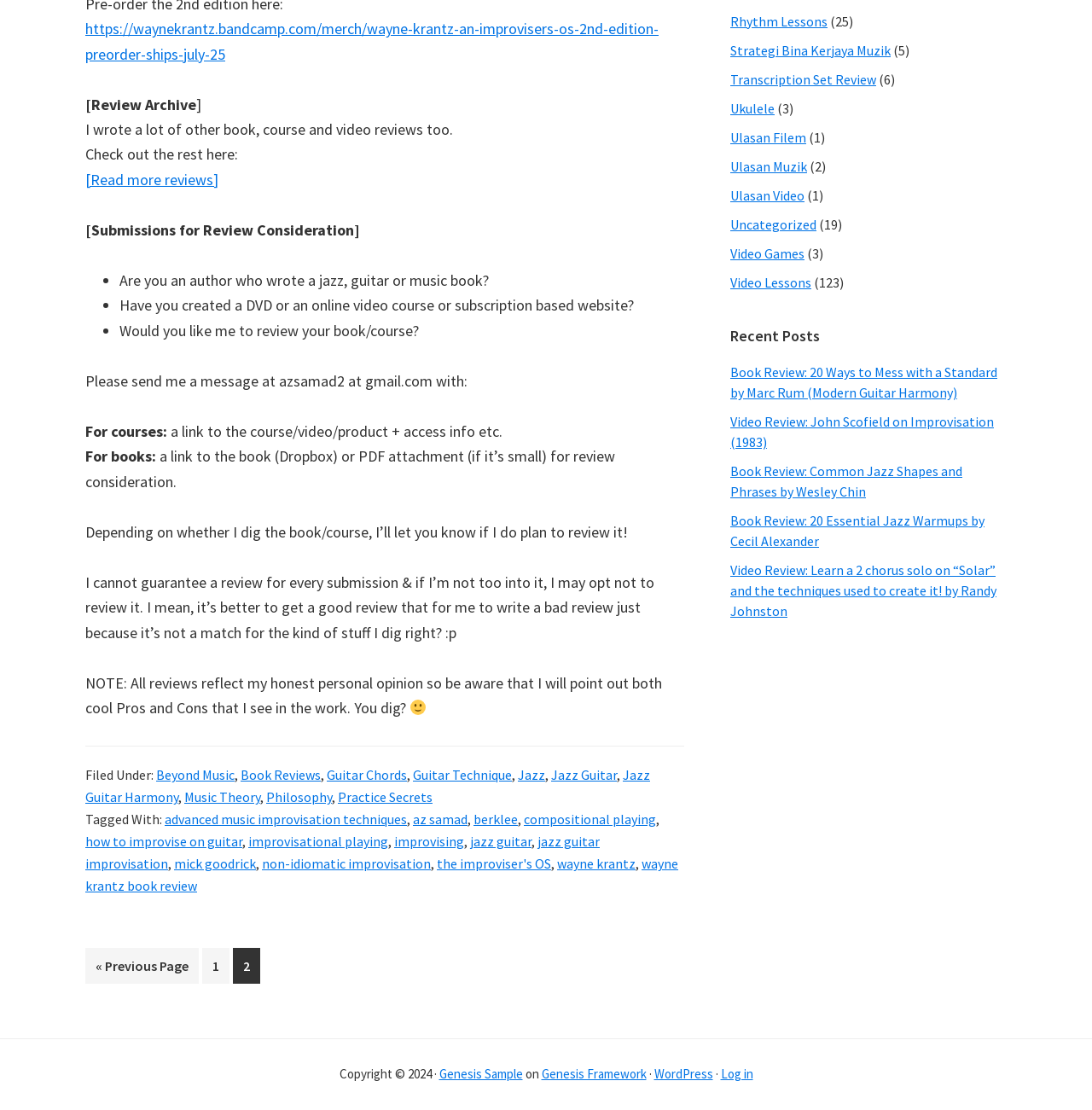Carefully examine the image and provide an in-depth answer to the question: What is the author's email address for submitting book/course reviews?

The author provides an email address for submitting book/course reviews, which is azsamad2 at gmail.com, as mentioned in the text 'Please send me a message at azsamad2 at gmail.com with:'.